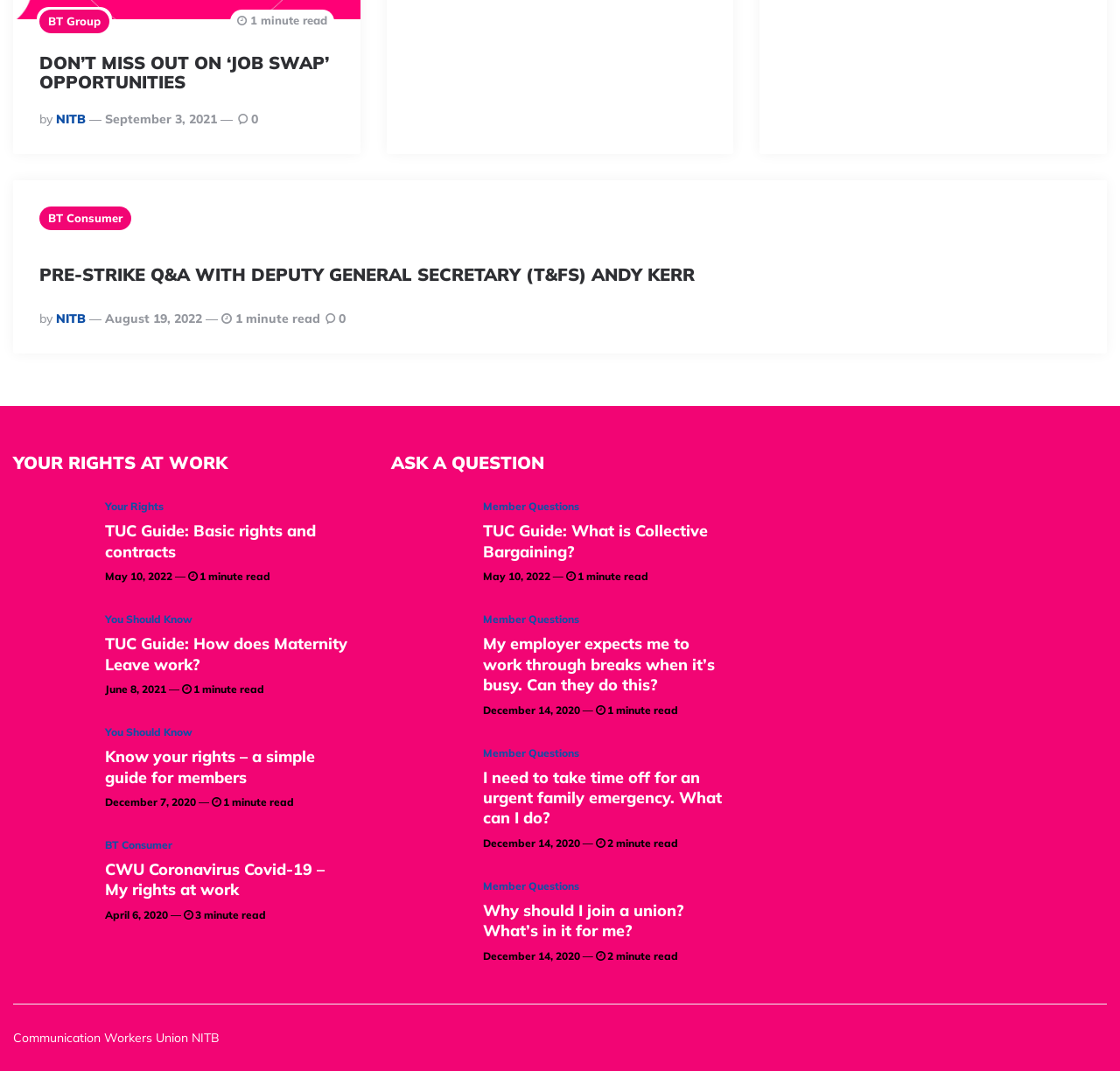How many minutes does it take to read the article 'Know your rights – a simple guide for members'?
Respond with a short answer, either a single word or a phrase, based on the image.

1 minute